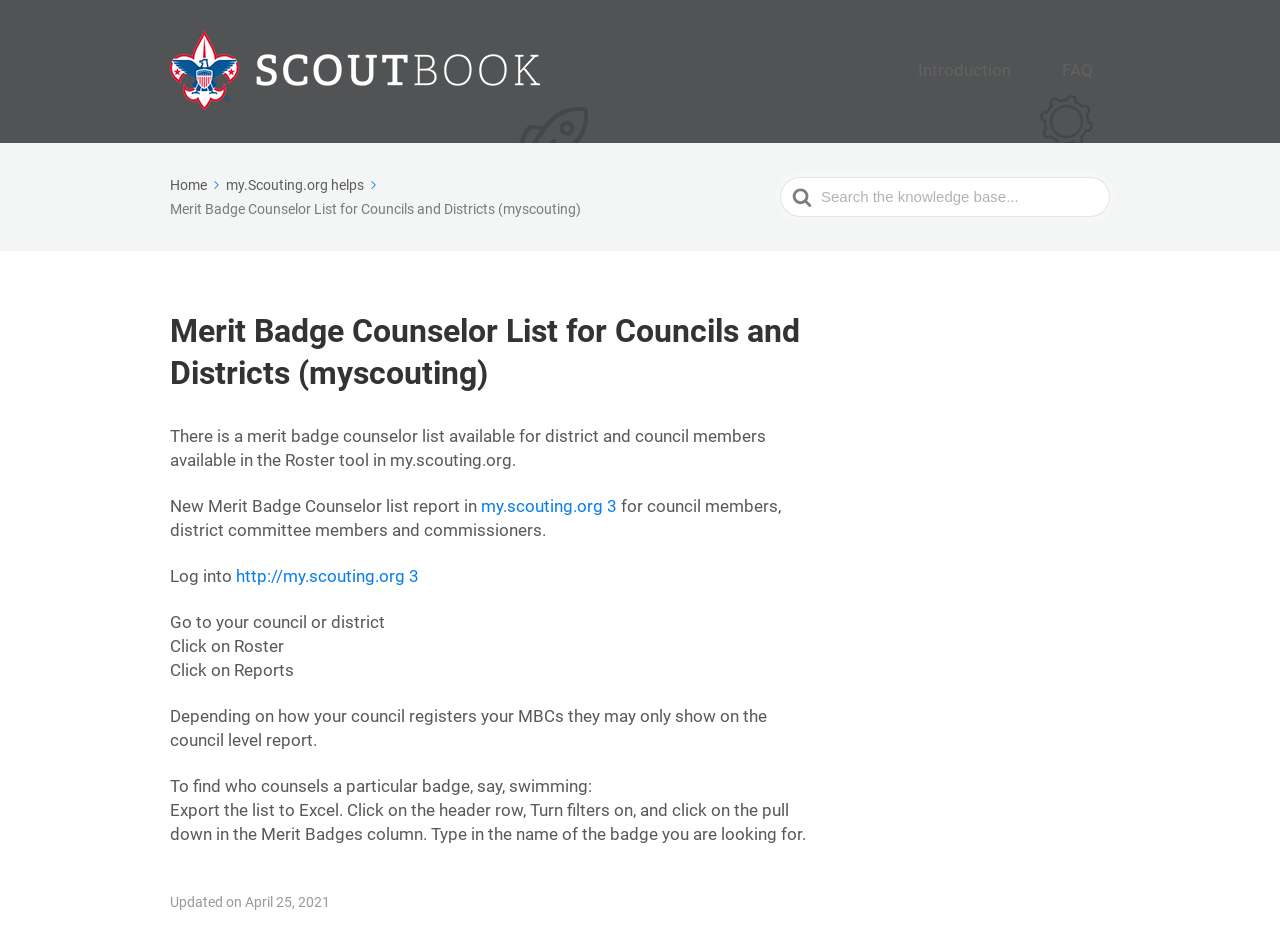What is the latest update date of this webpage?
Please use the image to provide a one-word or short phrase answer.

April 25, 2021